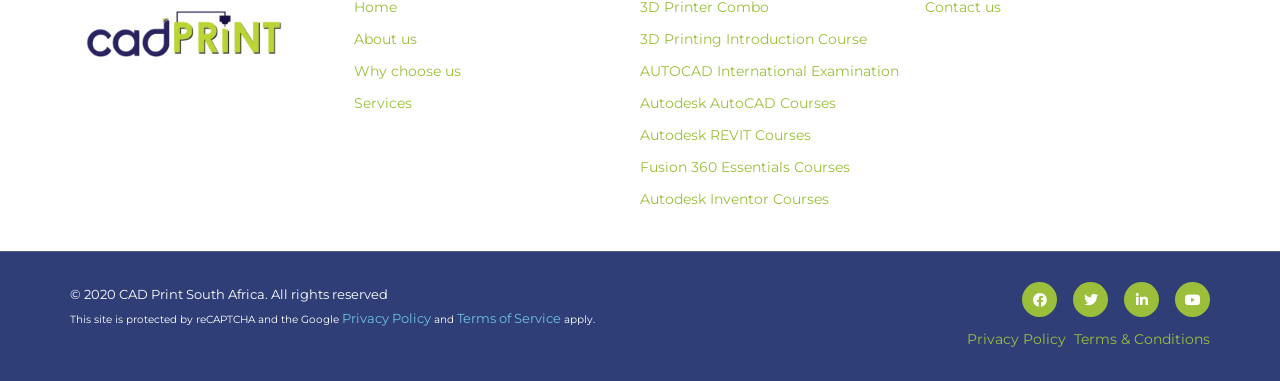Locate the bounding box coordinates of the item that should be clicked to fulfill the instruction: "View 3D Printing Introduction Course".

[0.5, 0.071, 0.723, 0.134]